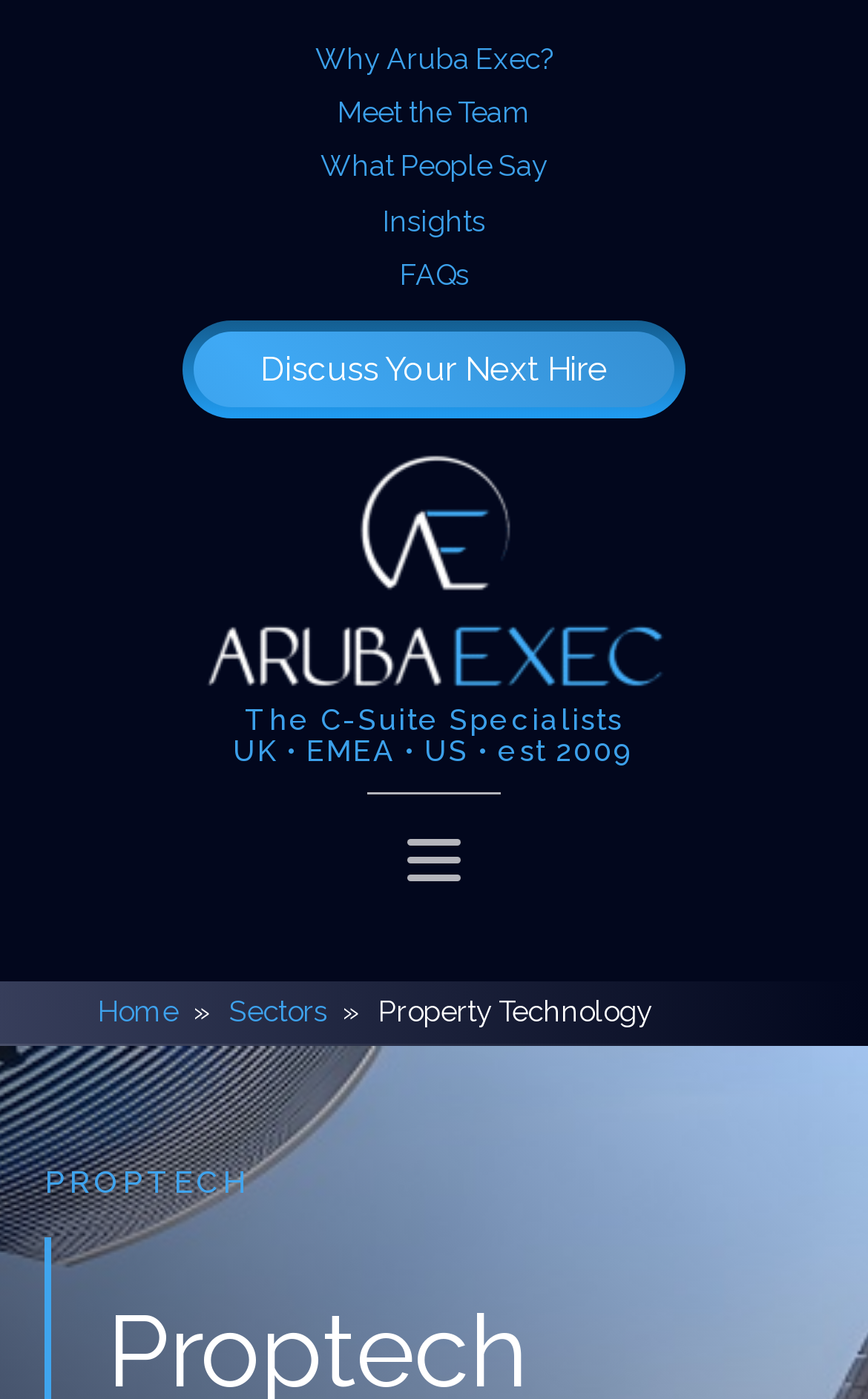What sector does the company operate in?
Using the visual information from the image, give a one-word or short-phrase answer.

Property Technology